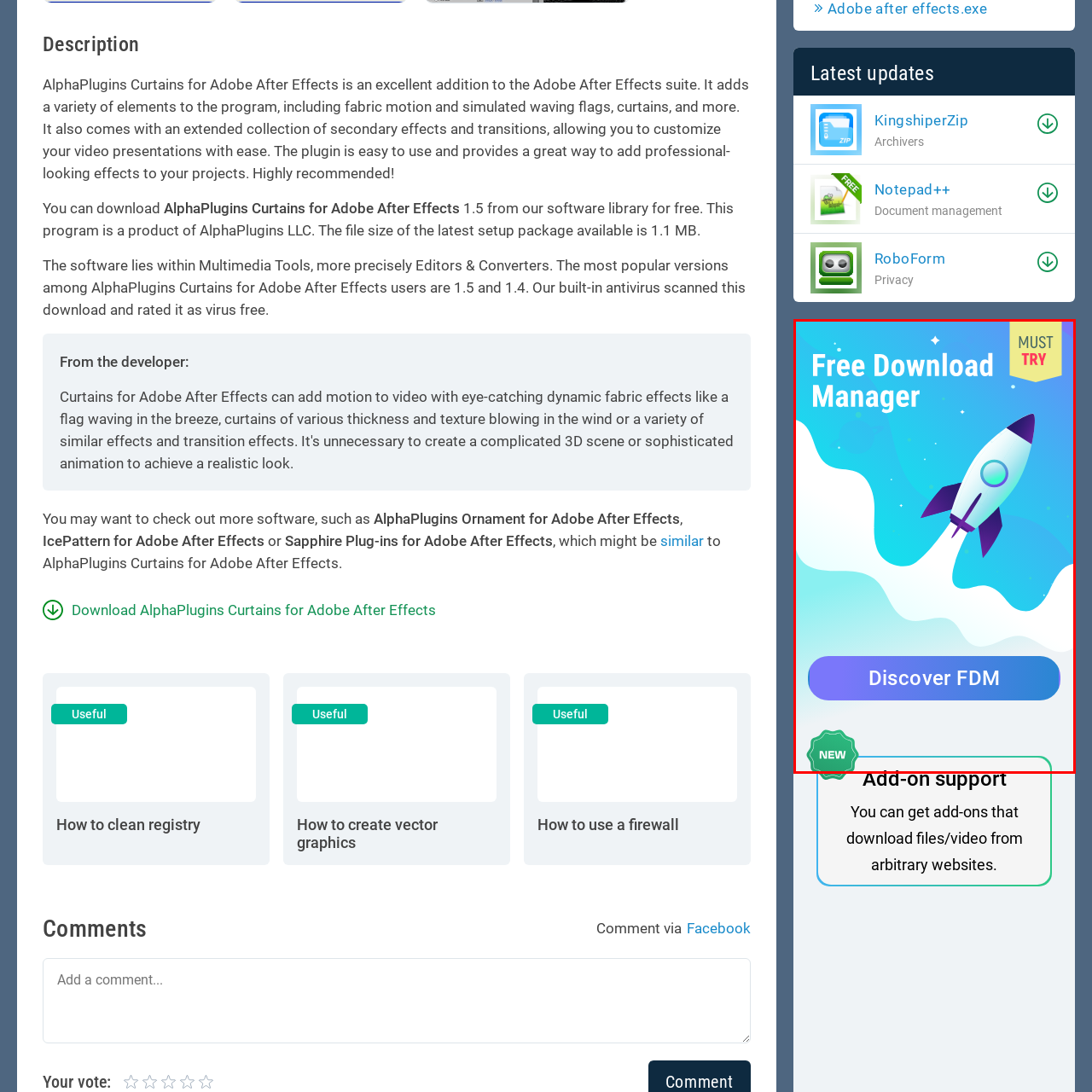Give a detailed narrative of the image enclosed by the red box.

The image features an eye-catching promotional design for the "Free Download Manager." A sleek rocket, depicted in vibrant colors, is launching into a beautiful gradient sky filled with soft clouds and stars, symbolizing speed and efficiency. The text prominently displays "Free Download Manager" at the top, while a badge in the corner urges viewers with "MUST TRY." At the bottom of the image, a bold blue button invites users to "Discover FDM," emphasizing accessibility and encouraging clicks. The overall aesthetic is modern and inviting, appealing to users looking for reliable download software and highlighting its innovative features.